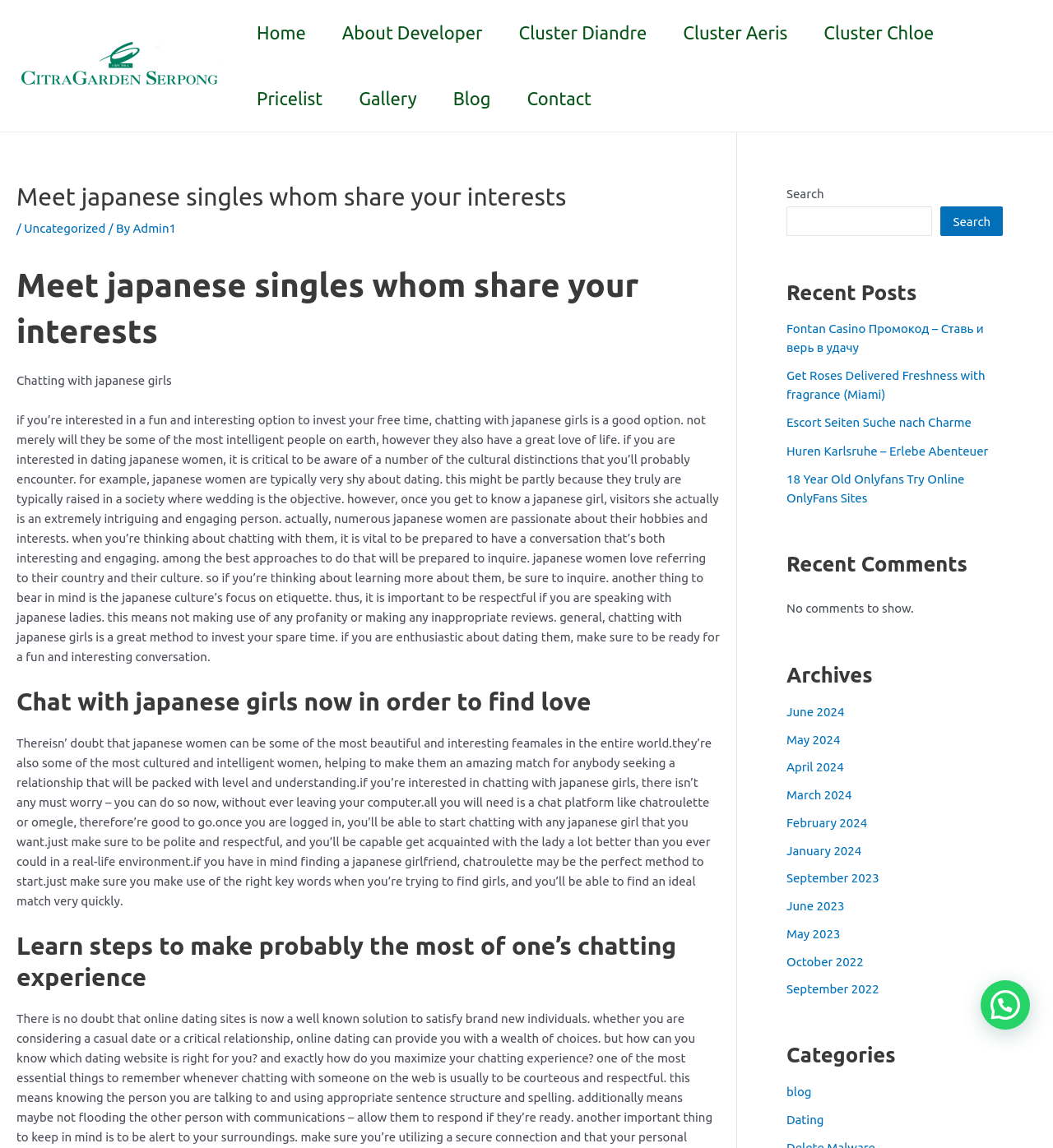Is there a search function on this webpage?
Refer to the image and answer the question using a single word or phrase.

Yes